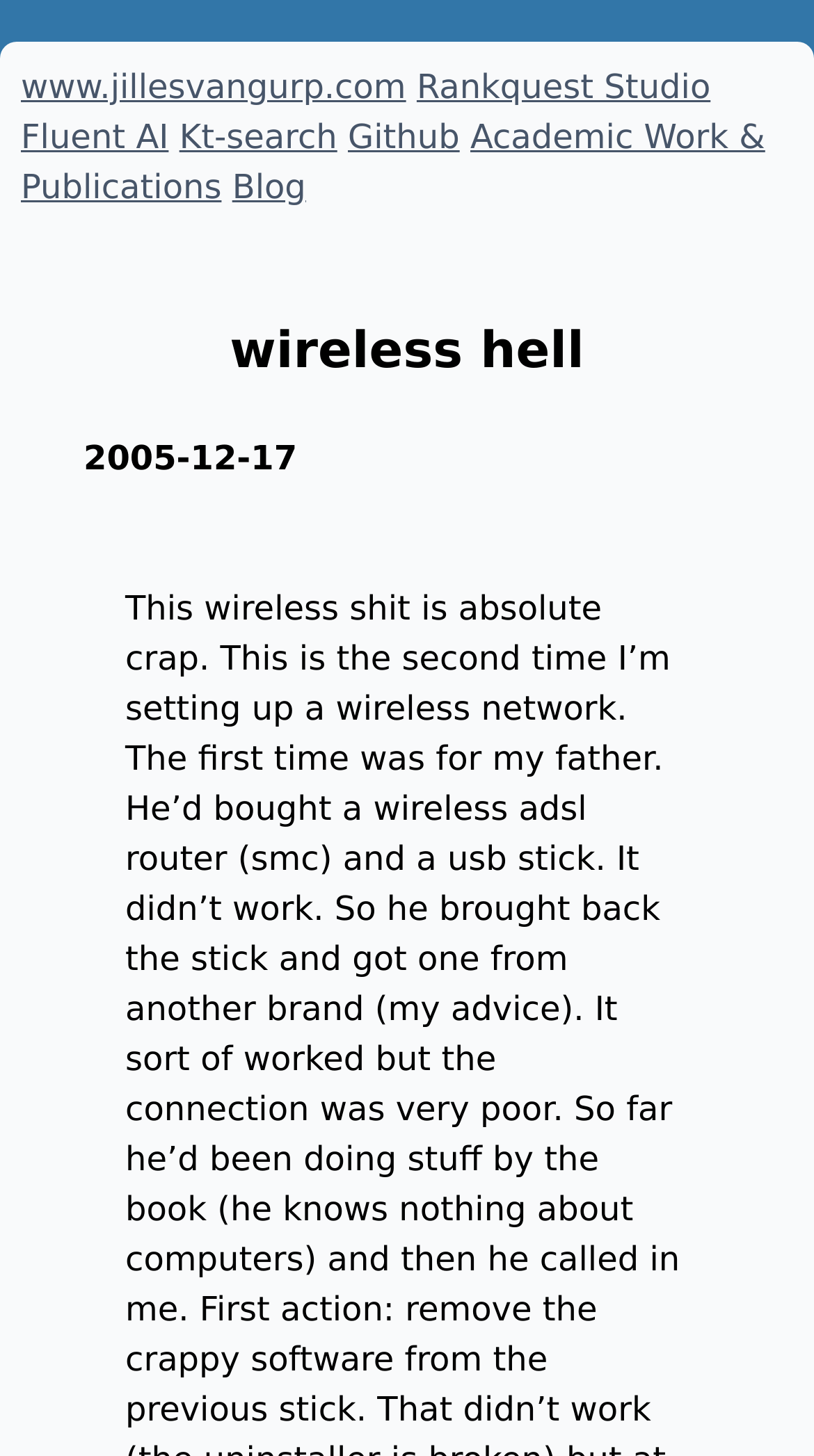Specify the bounding box coordinates (top-left x, top-left y, bottom-right x, bottom-right y) of the UI element in the screenshot that matches this description: Contact Us

None